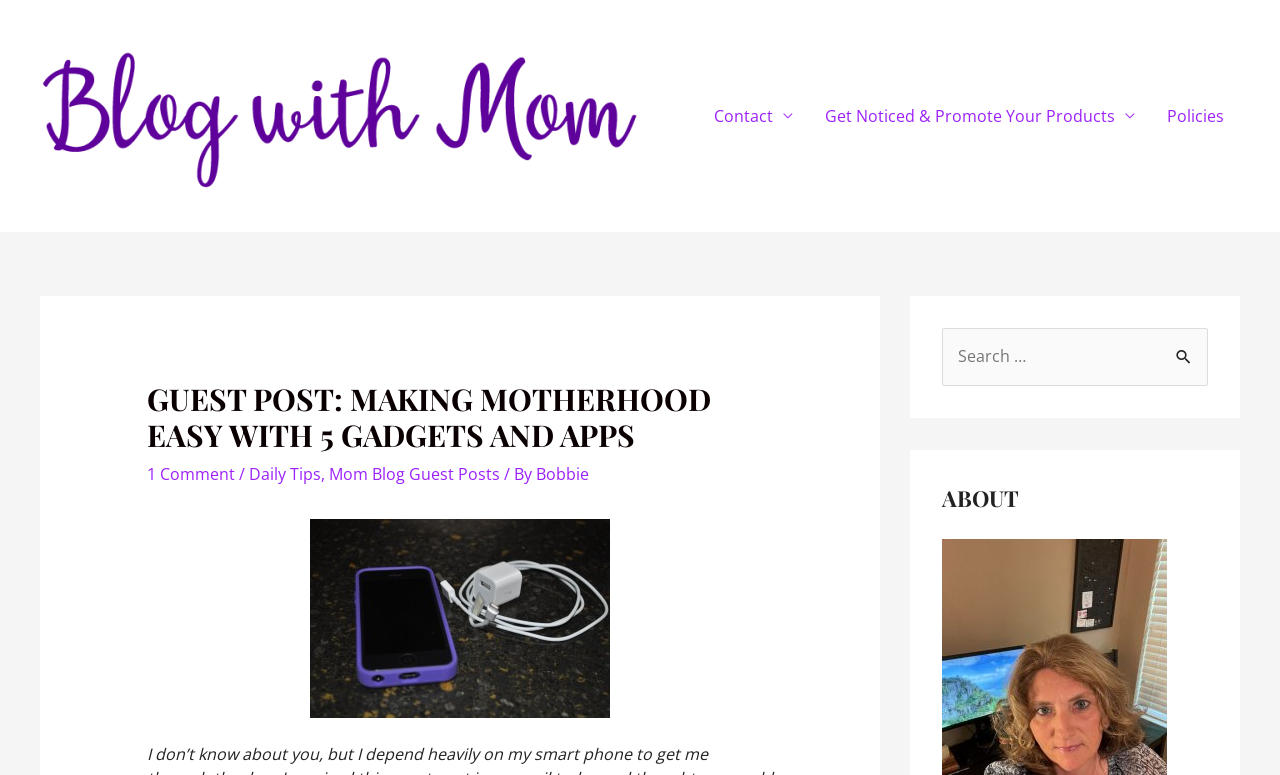Please identify the bounding box coordinates of the clickable area that will fulfill the following instruction: "Click on the 'Contact' link". The coordinates should be in the format of four float numbers between 0 and 1, i.e., [left, top, right, bottom].

[0.545, 0.105, 0.632, 0.195]